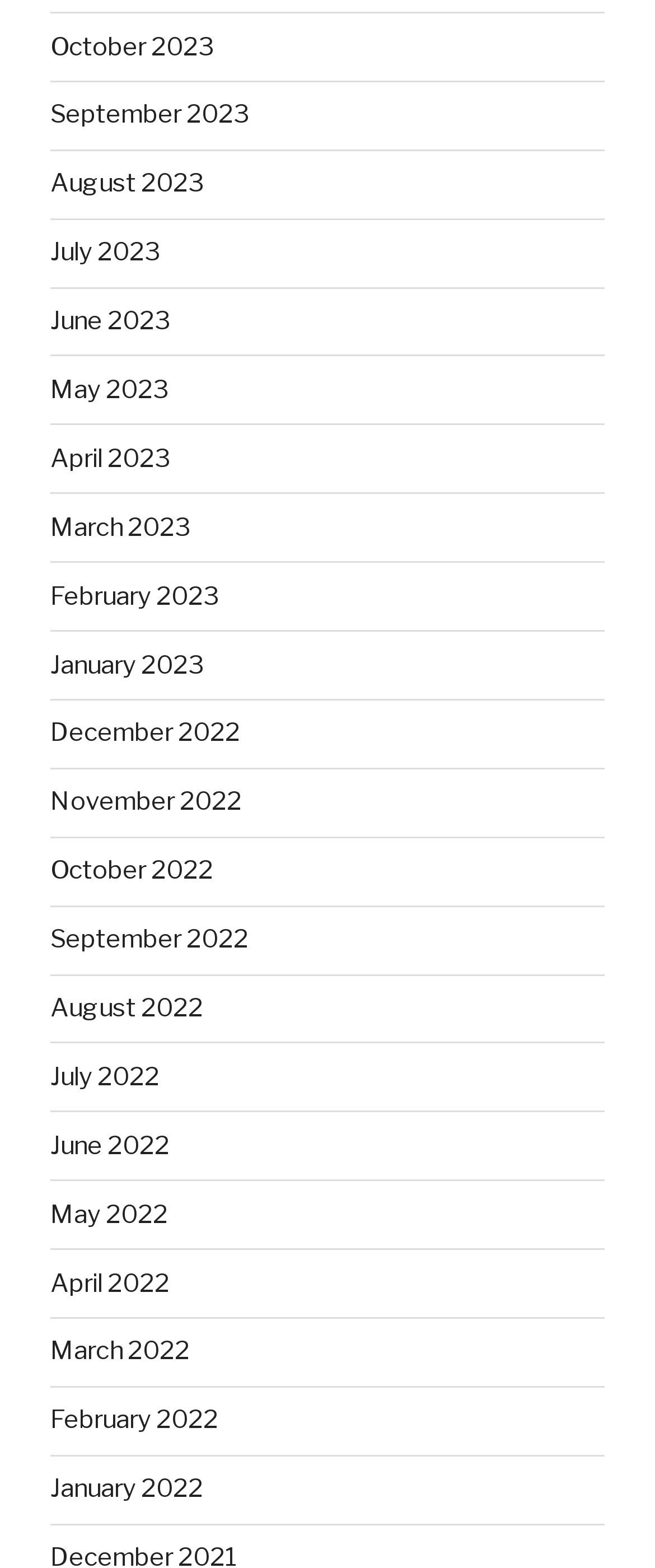Please indicate the bounding box coordinates for the clickable area to complete the following task: "view October 2023". The coordinates should be specified as four float numbers between 0 and 1, i.e., [left, top, right, bottom].

[0.077, 0.02, 0.326, 0.039]